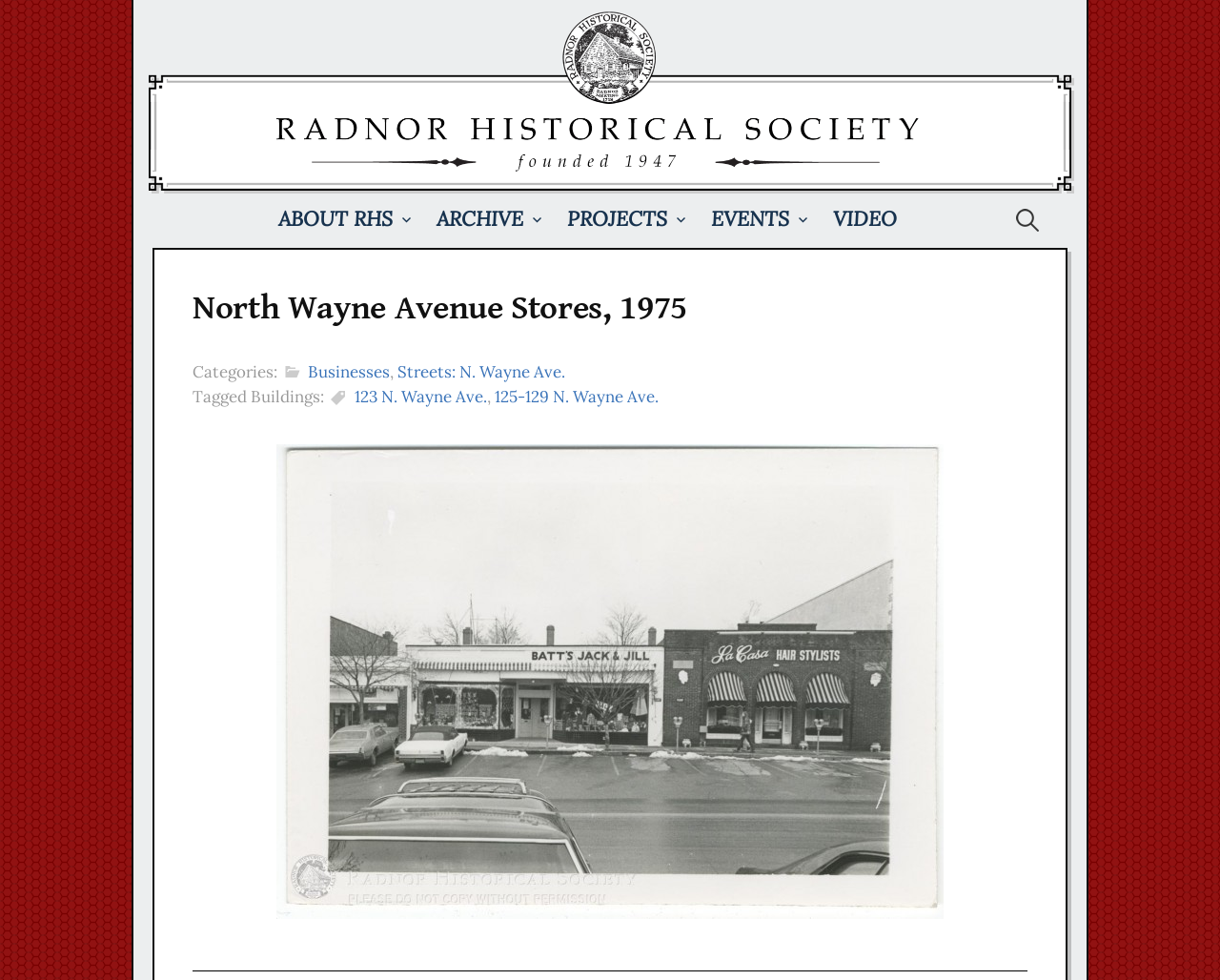Respond to the question below with a single word or phrase:
How many links are there in the top navigation menu?

5